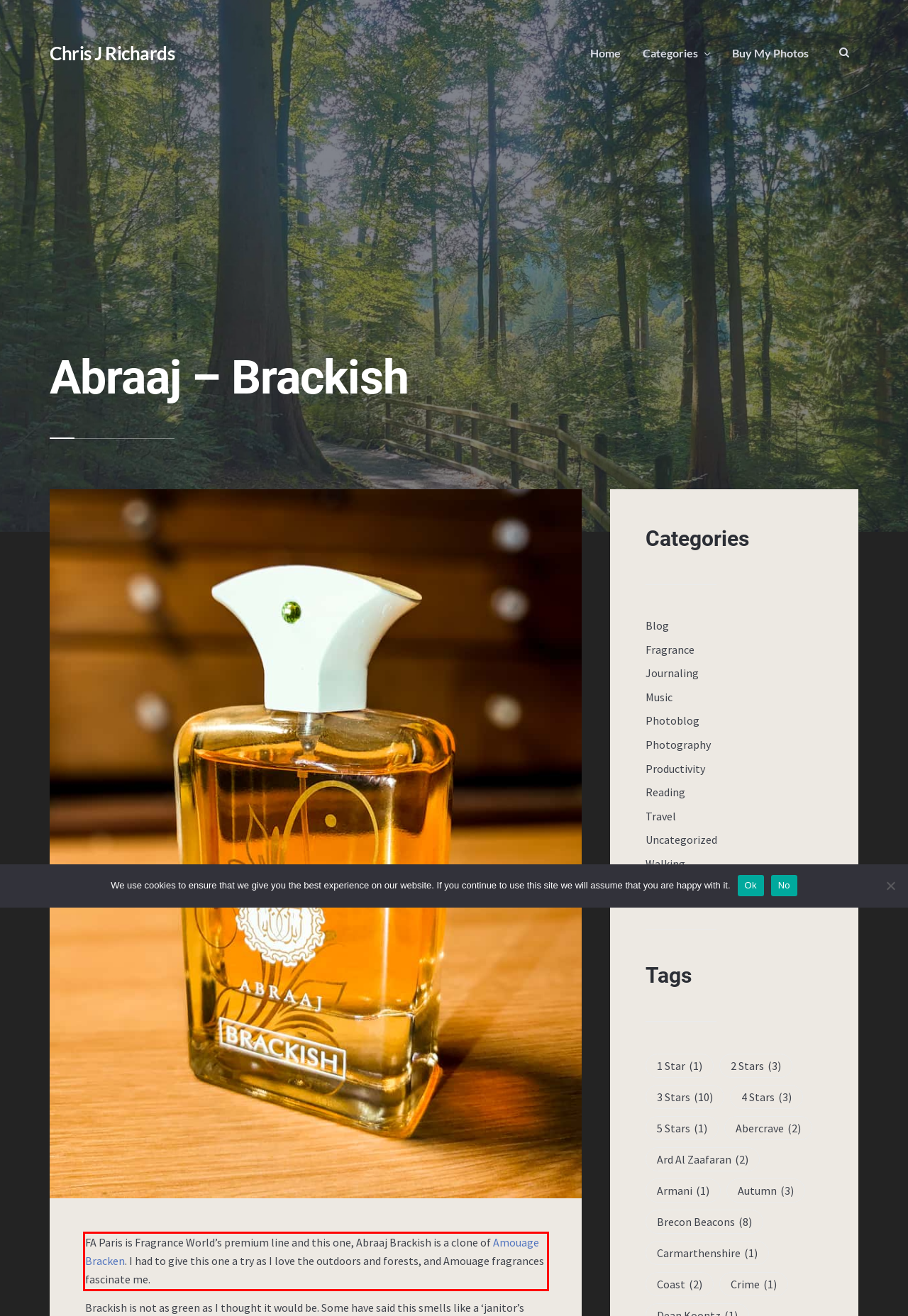Using the provided webpage screenshot, identify and read the text within the red rectangle bounding box.

FA Paris is Fragrance World’s premium line and this one, Abraaj Brackish is a clone of Amouage Bracken. I had to give this one a try as I love the outdoors and forests, and Amouage fragrances fascinate me.